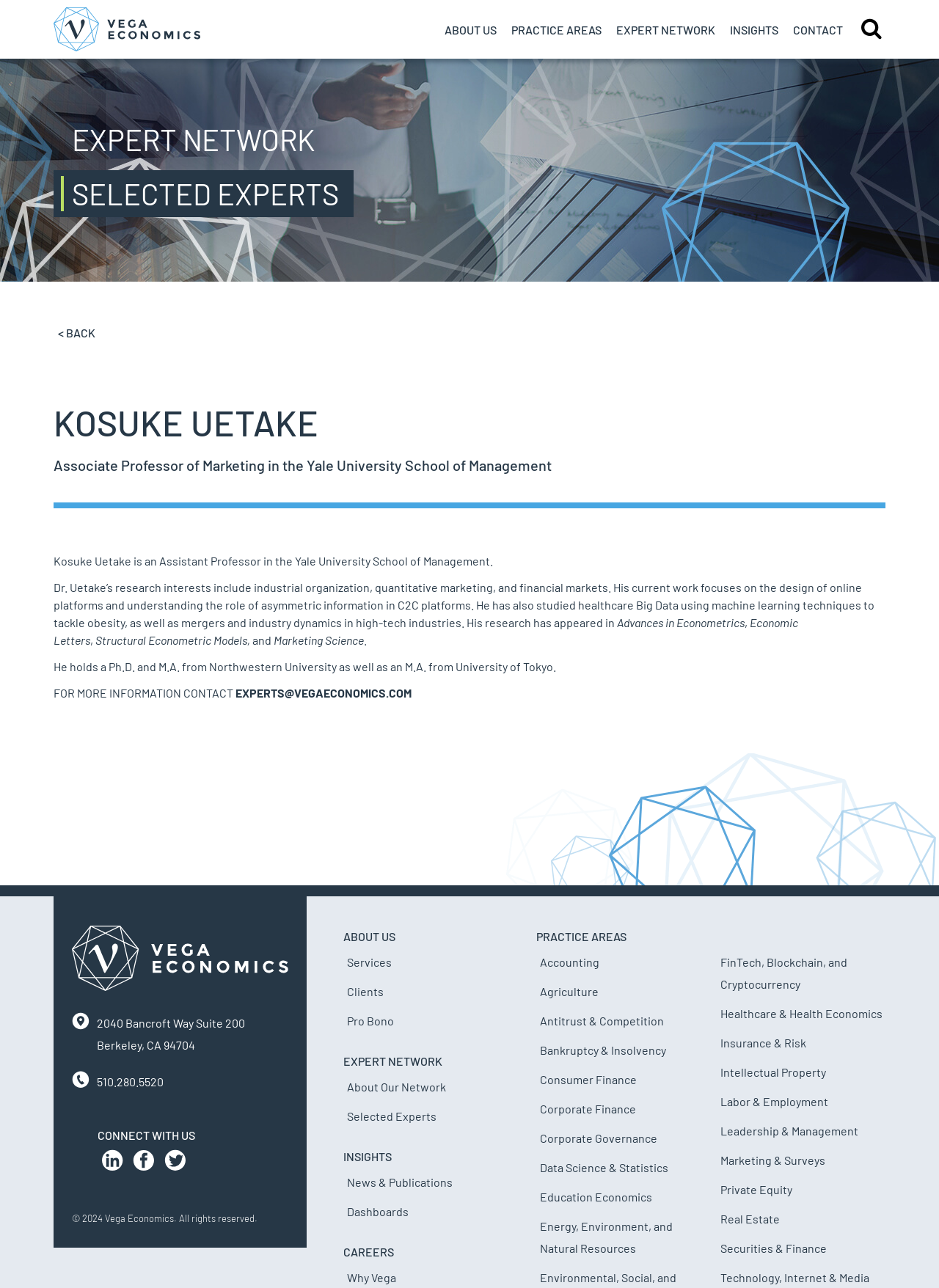Specify the bounding box coordinates of the area to click in order to follow the given instruction: "View expert network."

[0.648, 0.012, 0.77, 0.035]